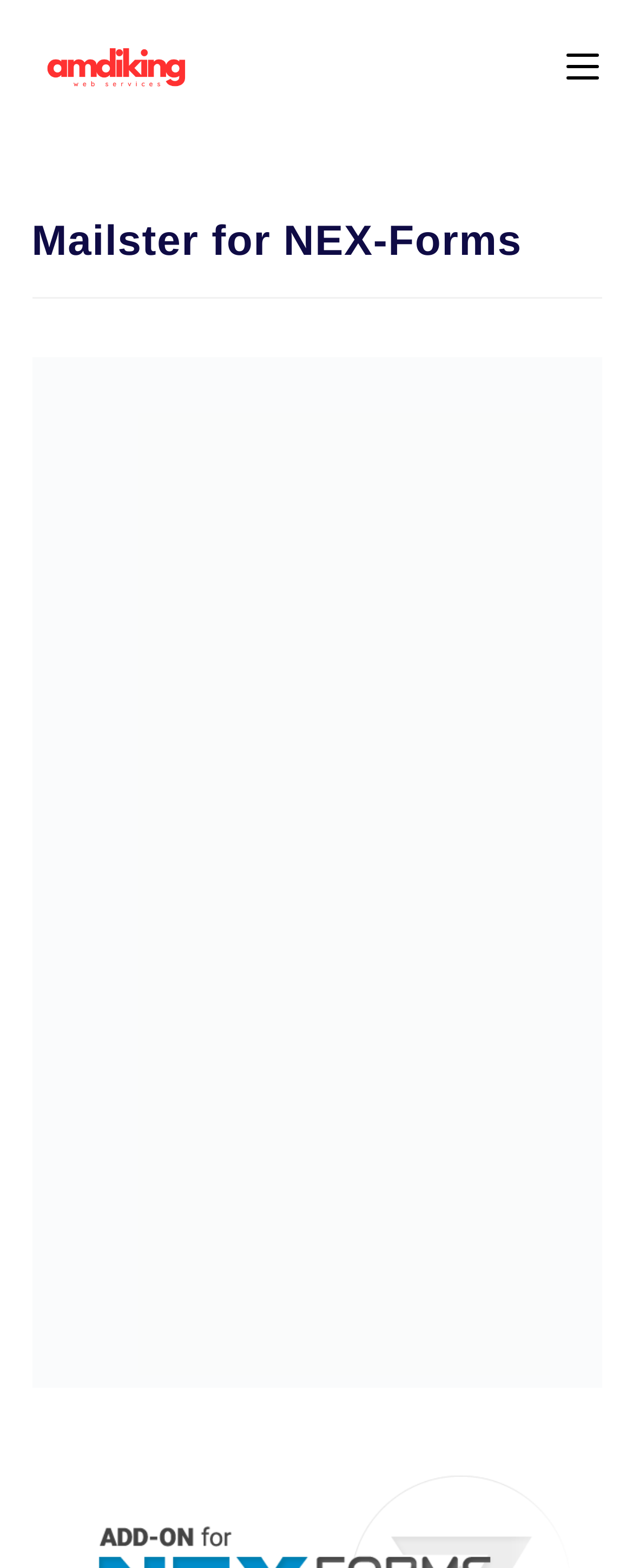What is the purpose of the link 'Mobile Menu'?
Use the screenshot to answer the question with a single word or phrase.

Navigation